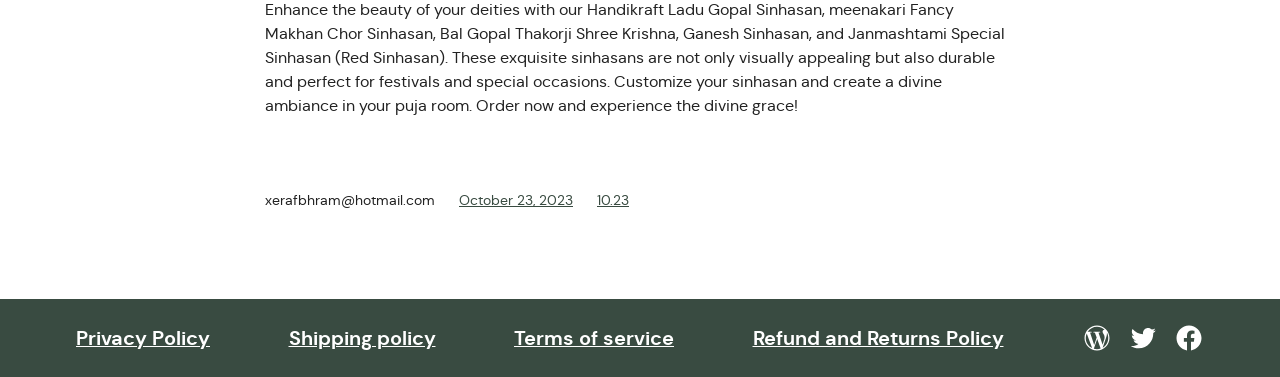Highlight the bounding box coordinates of the element that should be clicked to carry out the following instruction: "Check the date". The coordinates must be given as four float numbers ranging from 0 to 1, i.e., [left, top, right, bottom].

[0.359, 0.507, 0.448, 0.555]